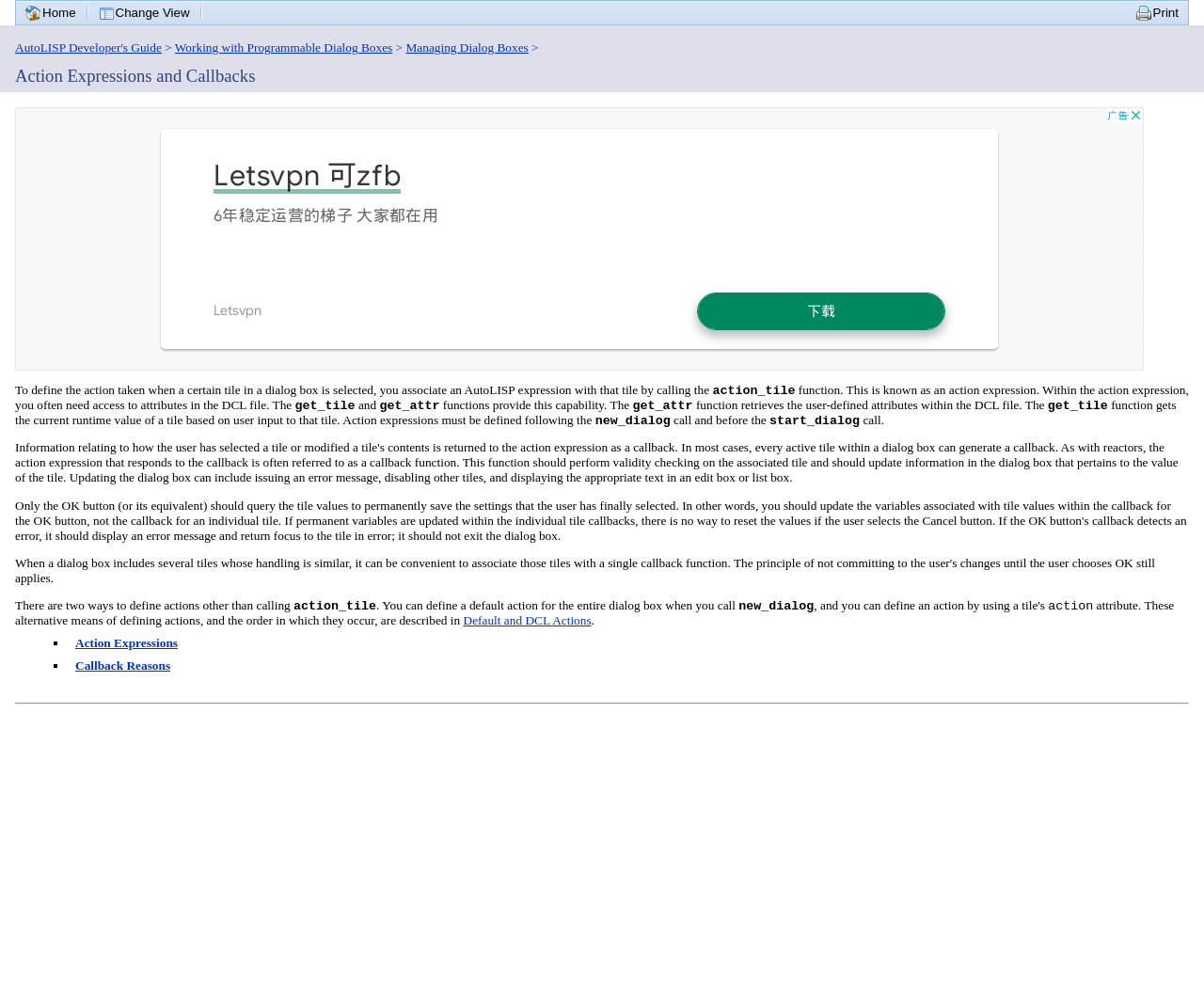Find the bounding box coordinates of the clickable area required to complete the following action: "Click on Working with Programmable Dialog Boxes".

[0.145, 0.041, 0.326, 0.055]